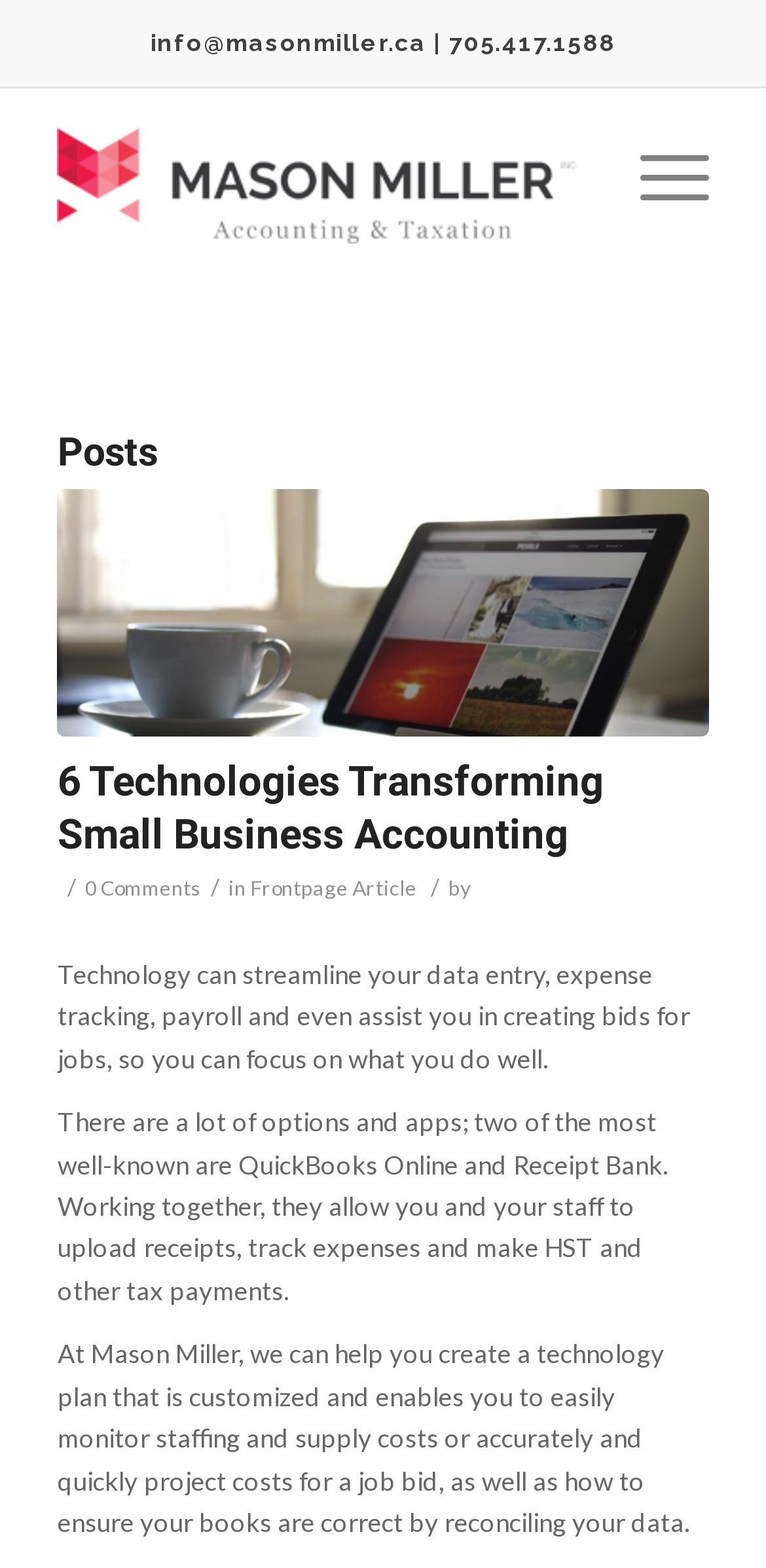What is the contact email?
Look at the screenshot and provide an in-depth answer.

The contact email can be found at the top of the webpage, in the static text element with the bounding box coordinates [0.196, 0.019, 0.804, 0.036].